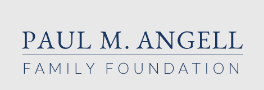Carefully examine the image and provide an in-depth answer to the question: What is the role of the Paul M. Angell Family Foundation?

According to the caption, the Paul M. Angell Family Foundation plays a significant role in fostering cultural and charitable initiatives as part of a collective of partners.